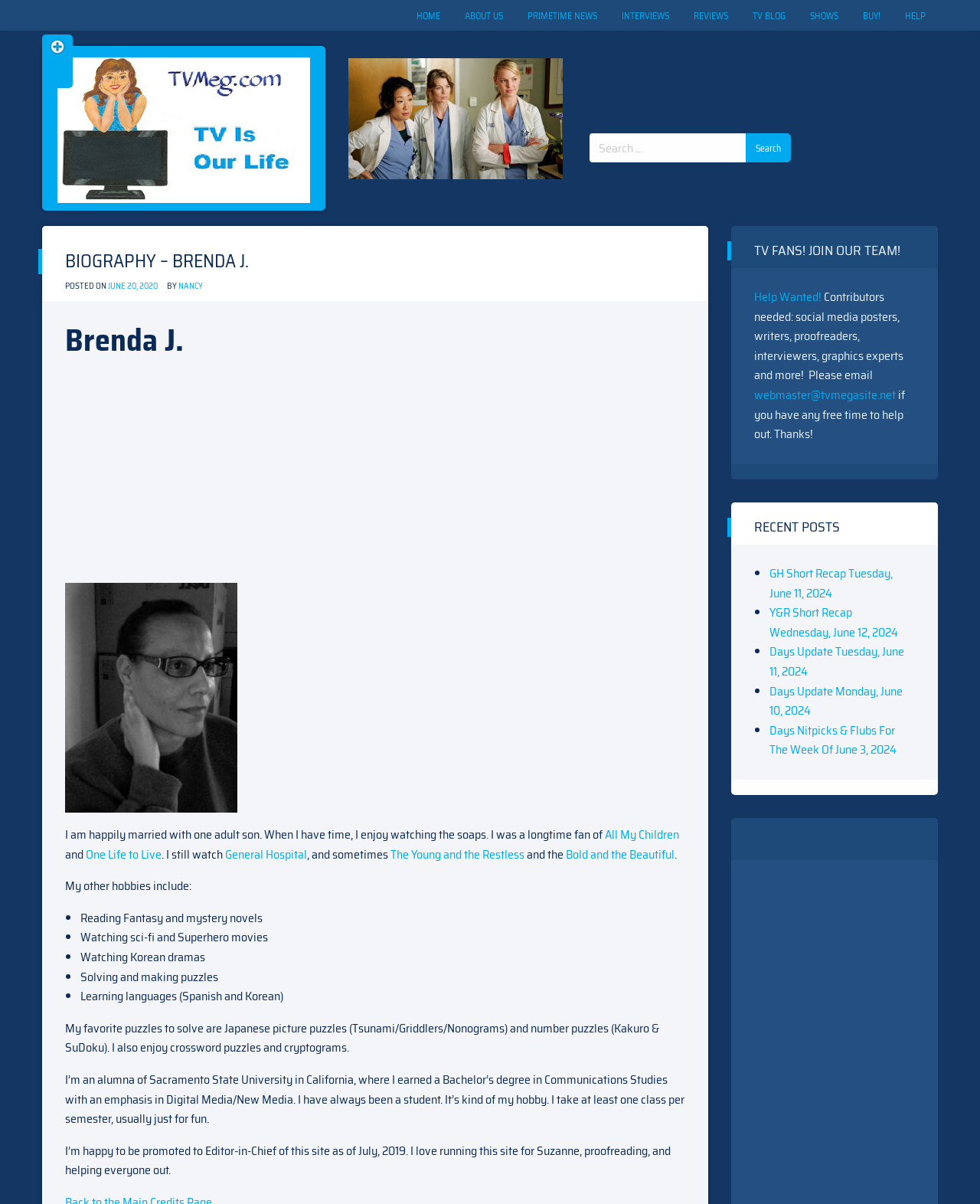What is the name of the person whose biography is being described?
Please interpret the details in the image and answer the question thoroughly.

The biography is being described under the heading 'BIOGRAPHY – BRENDA J.' and the text 'I am happily married with one adult son...' is written in the first person, indicating that the biography is about Brenda J.